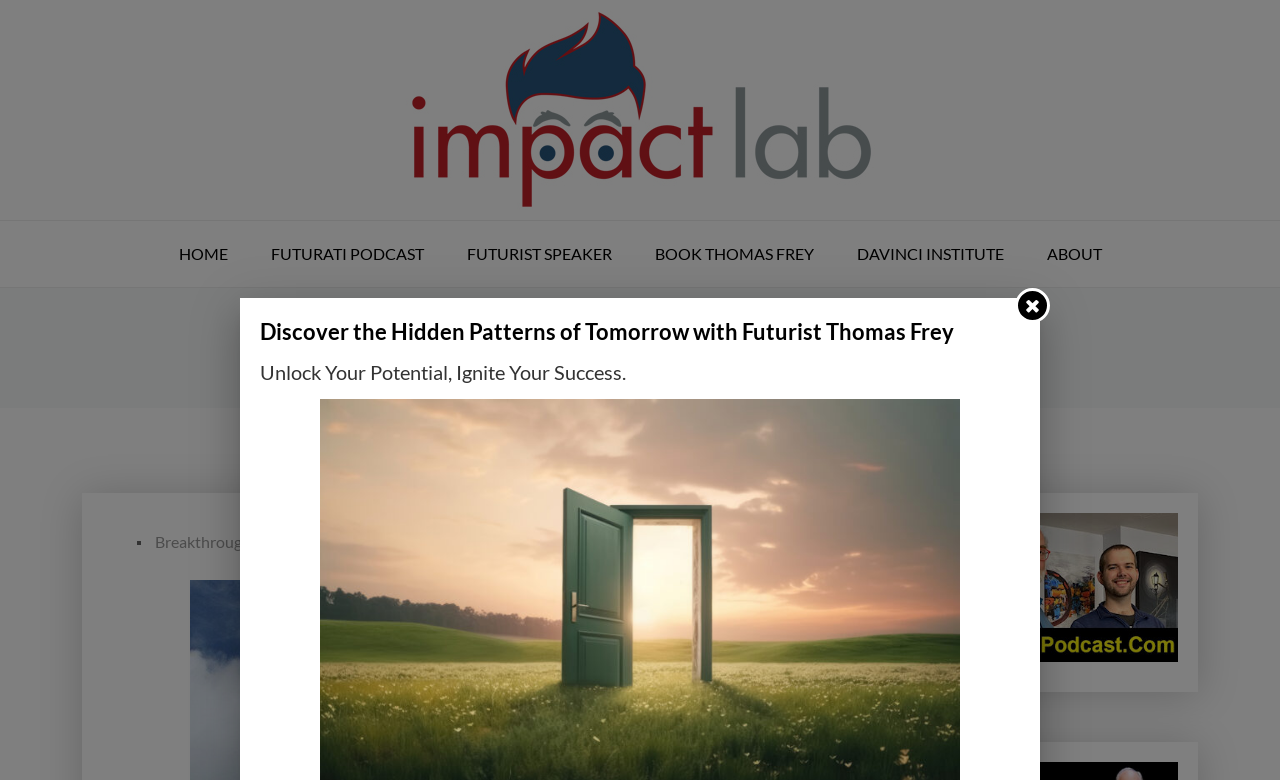Find the bounding box coordinates of the clickable area that will achieve the following instruction: "explore Breakthrough Thinking".

[0.34, 0.458, 0.486, 0.491]